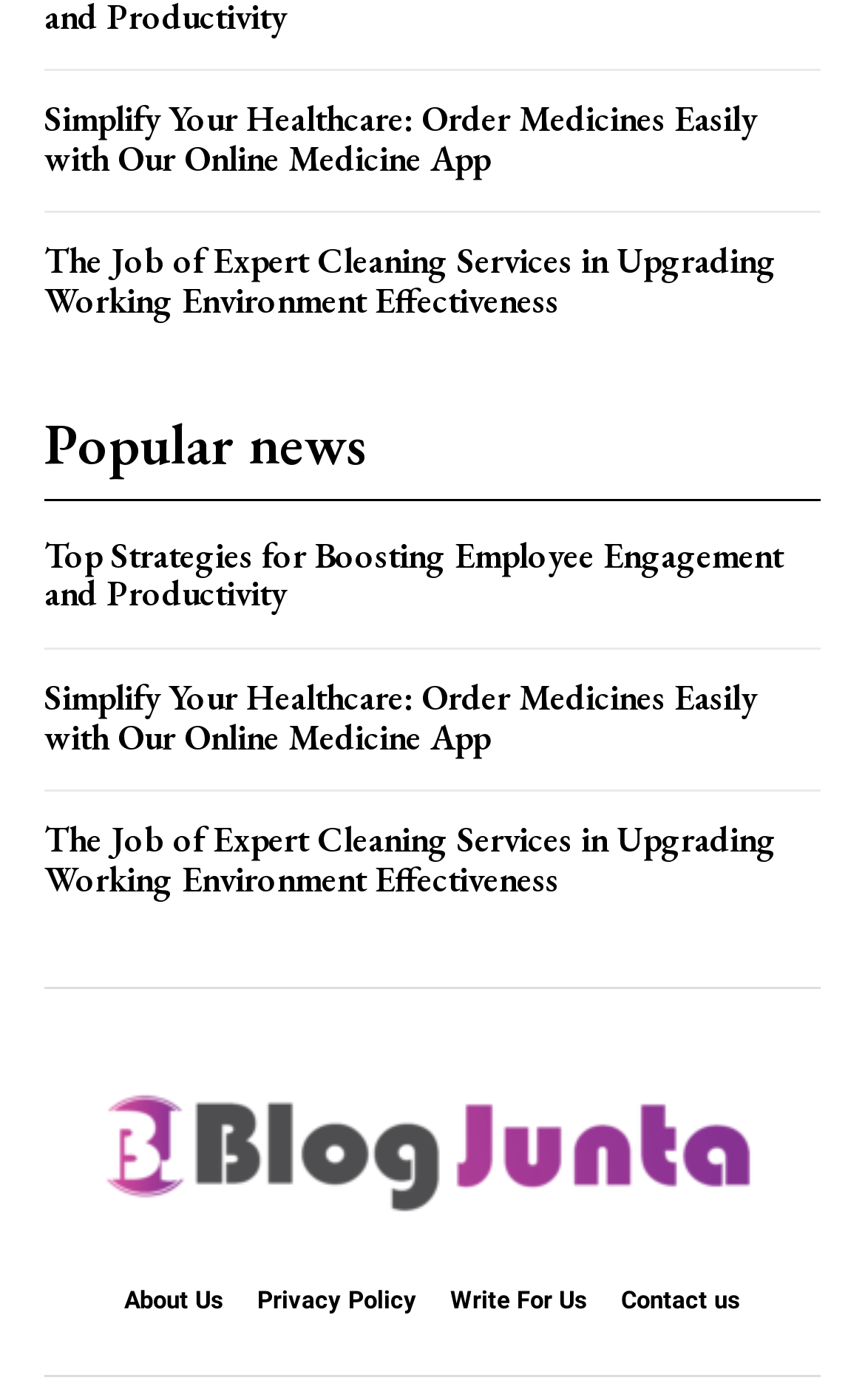Reply to the question with a single word or phrase:
What is the text of the third heading?

Popular news